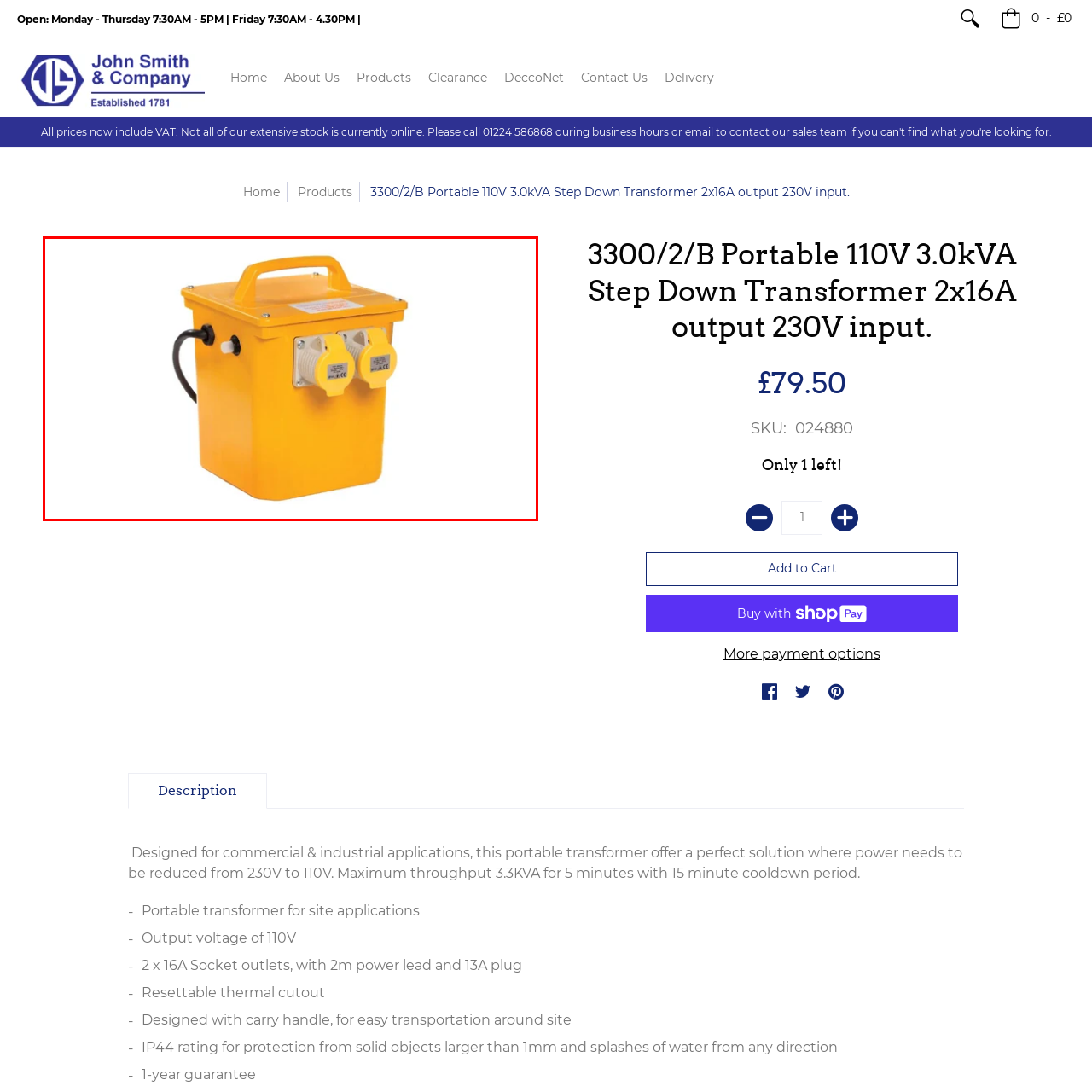Offer an in-depth caption for the image content enclosed by the red border.

The image showcases a bright yellow portable transformer, specifically a 110V 3.0kVA step-down model. This transformer is designed with practicality in mind, featuring a sturdy handle on top for easy transport. It includes two 16A output sockets, allowing for versatile connections in various settings. Ideal for powering equipment that requires a lower voltage, this transformer is perfect for both professional and residential use. The device is built to ensure safety and durability, making it a reliable choice for users needing a dependable power source. The visible labels on the transformer indicate compliance with safety standards, ensuring peace of mind during operation.